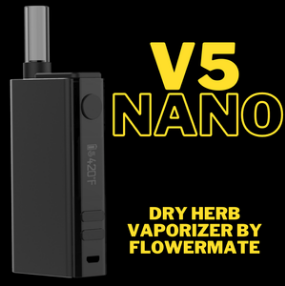Generate a detailed caption for the image.

The image showcases the **V5 Nano Dry Herb Vaporizer**, designed by **FlowerMate**. This sleek black device features a streamlined design with a mouthpiece situated at the top, allowing for easy inhalation. The display screen indicates the temperature settings, optimized for an enjoyable vaping experience. The bold typography highlights "V5 NANO" prominently, emphasizing the product's portability and cutting-edge technology. Ideal for those who appreciate the flavor of dry herbs, this vaporizer combines compactness with performance, making it a great choice for on-the-go use.